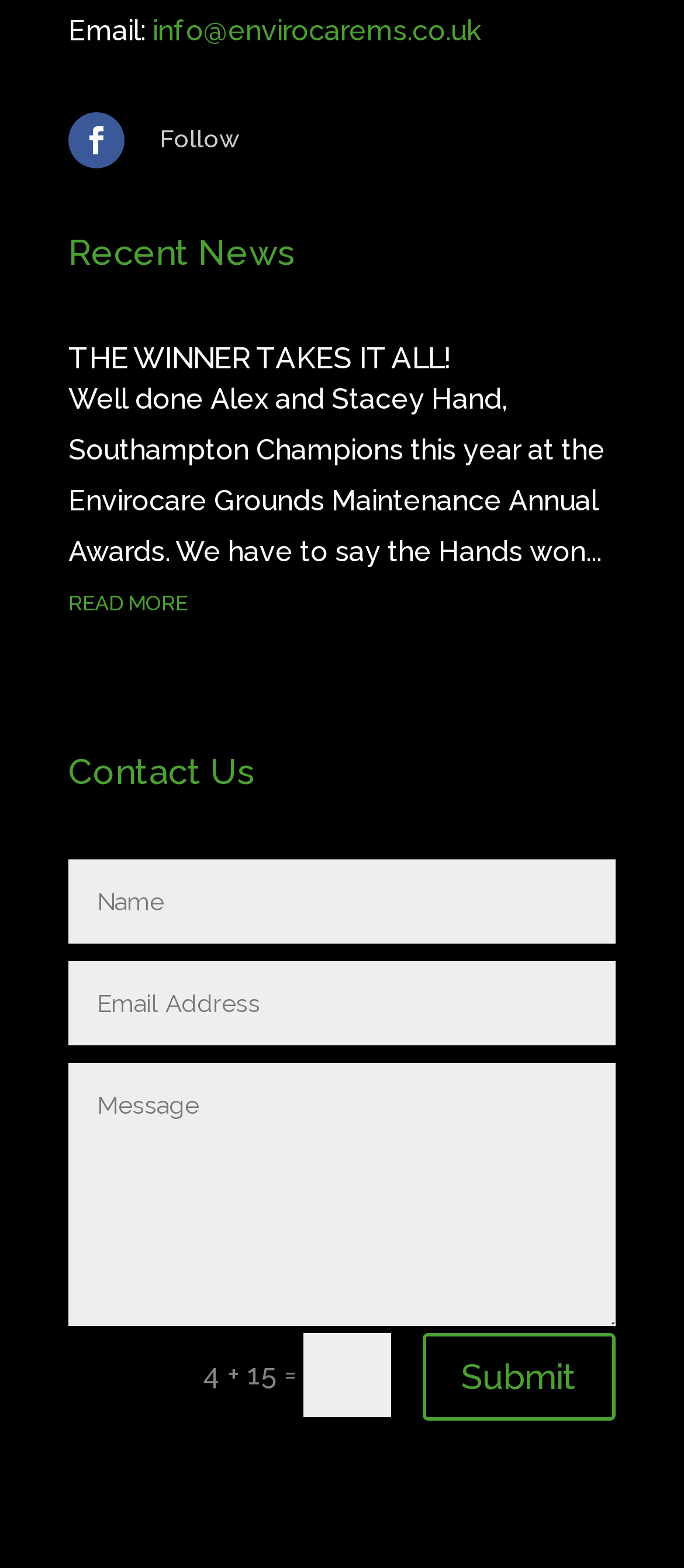Find and provide the bounding box coordinates for the UI element described with: "THE WINNER TAKES IT ALL!".

[0.1, 0.217, 0.659, 0.239]